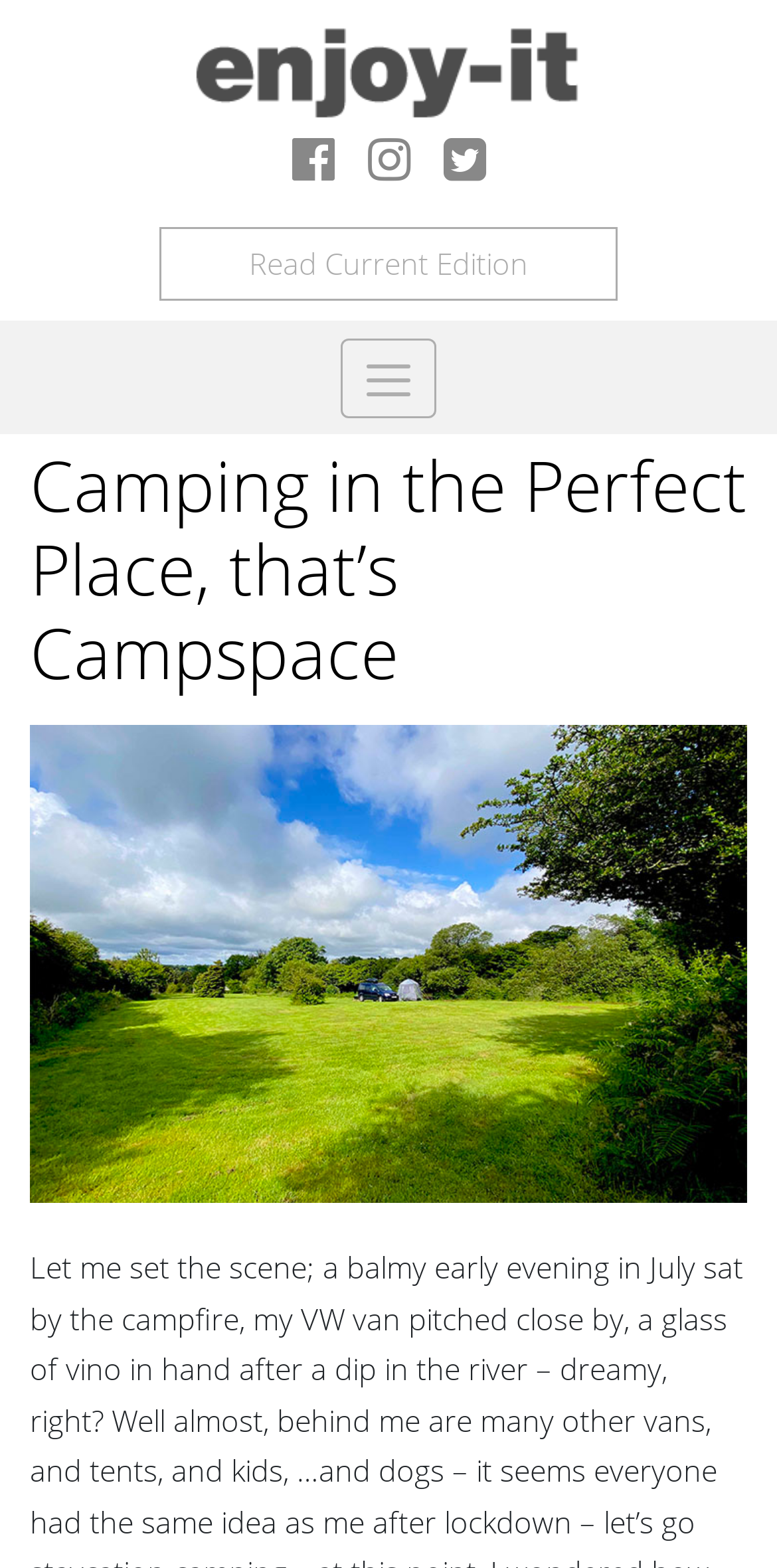Identify the bounding box coordinates for the UI element described as: "alt="enjoy-it"". The coordinates should be provided as four floats between 0 and 1: [left, top, right, bottom].

[0.244, 0.032, 0.756, 0.057]